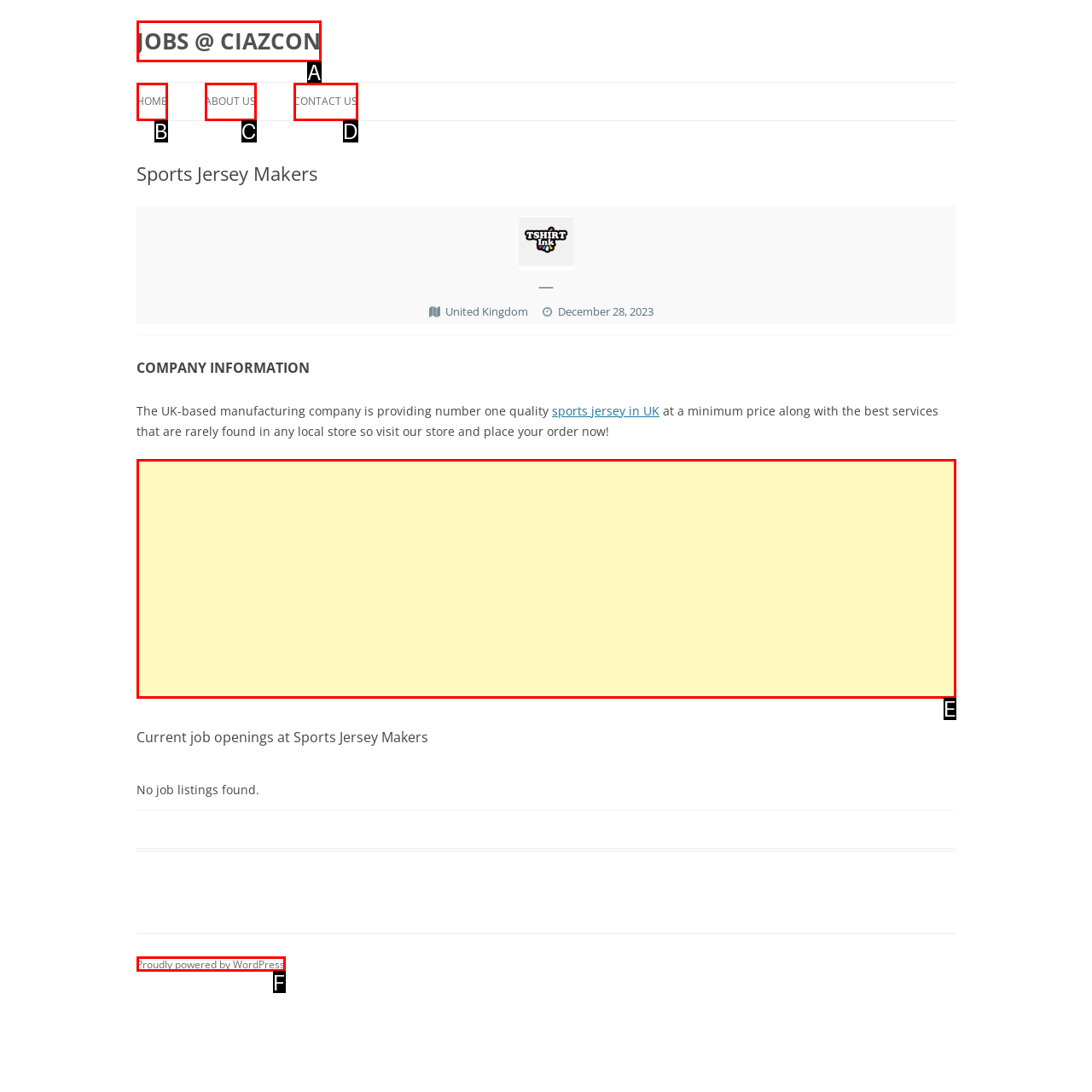Given the description: About us
Identify the letter of the matching UI element from the options.

C